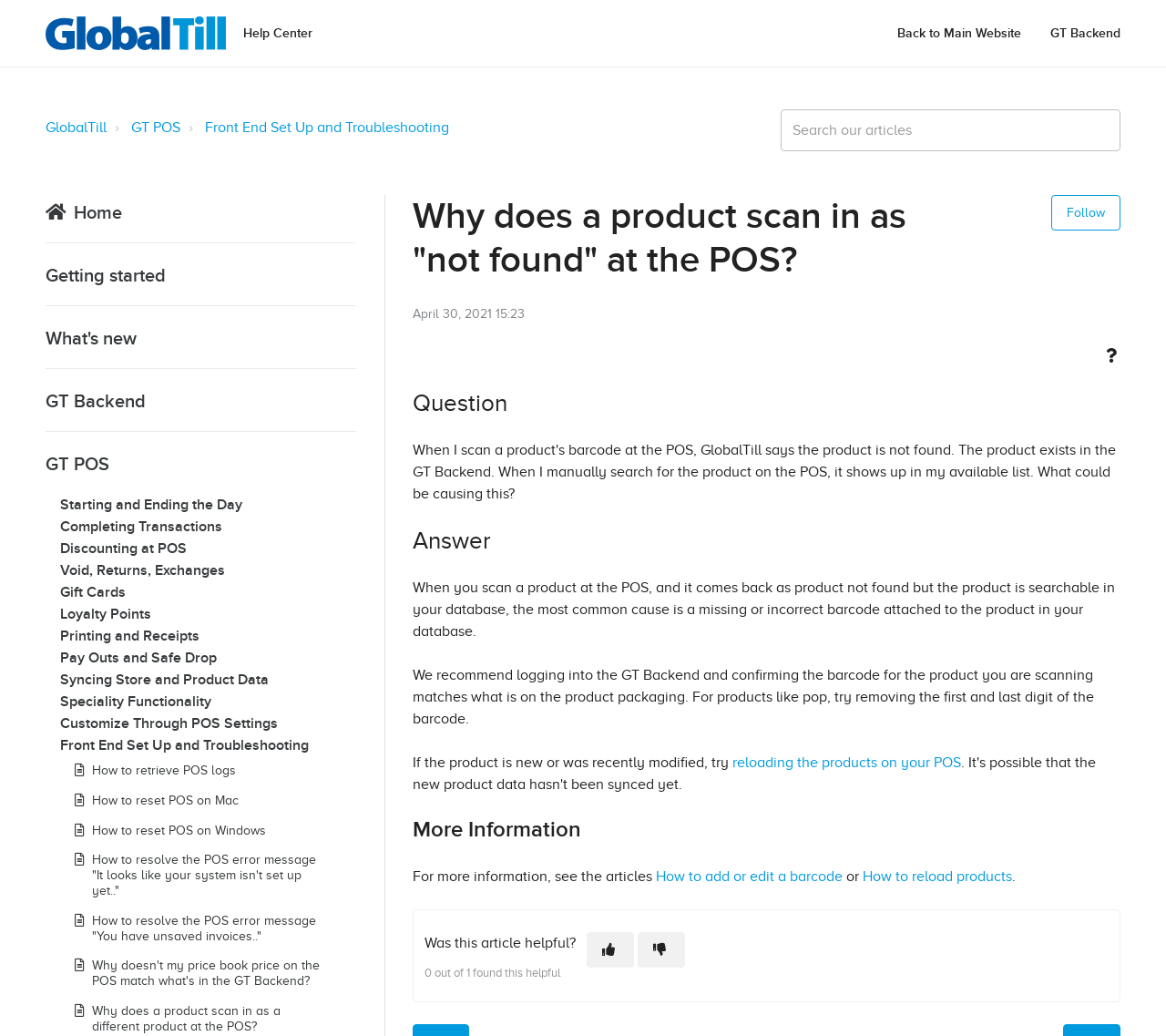Can you find the bounding box coordinates for the element to click on to achieve the instruction: "Click the 'logo' link"?

[0.039, 0.015, 0.194, 0.049]